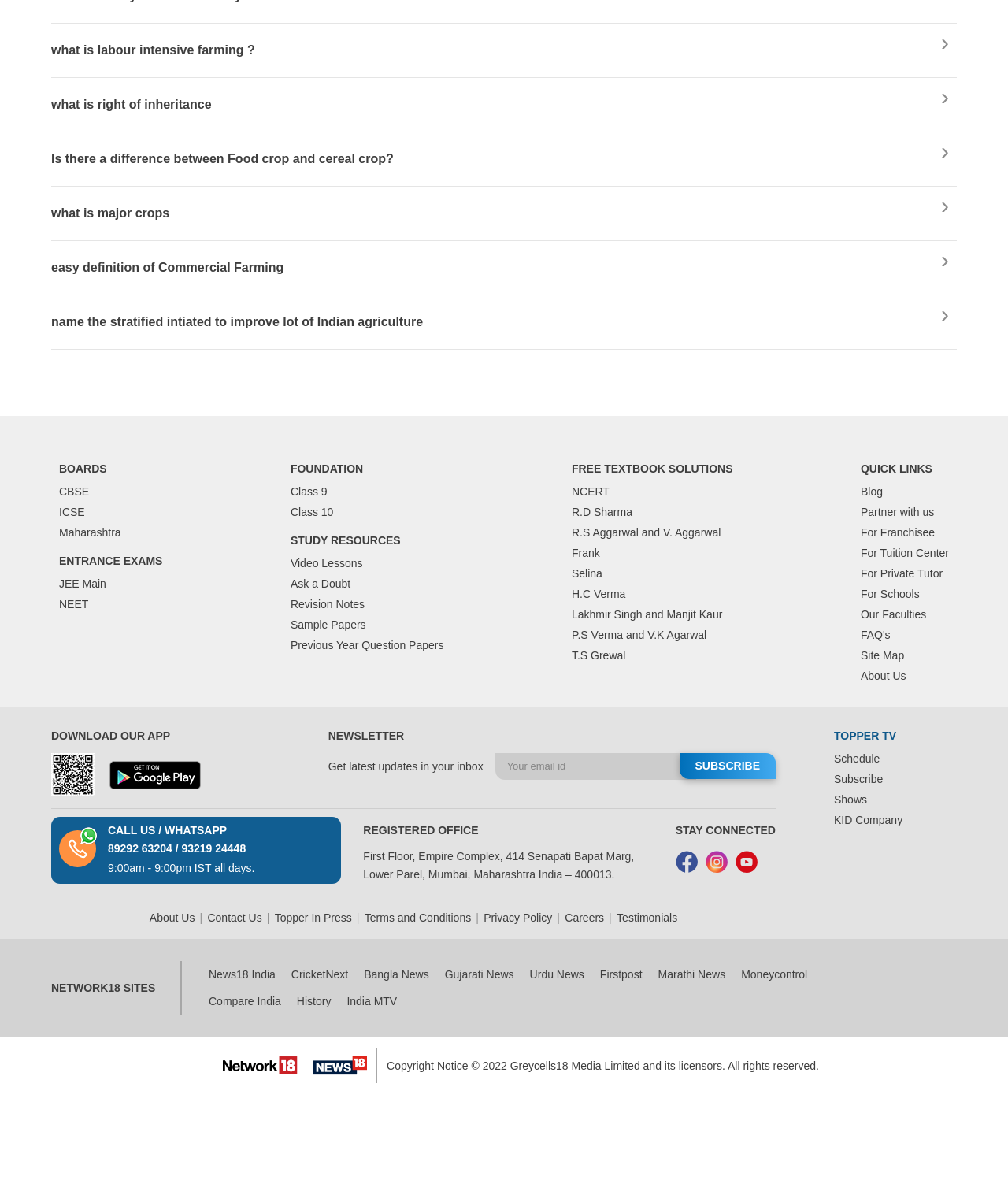Point out the bounding box coordinates of the section to click in order to follow this instruction: "Click on the 'PREVIOUS Analysis and Comparative Performance of Open-Source Intrusion Detection systems' link".

None